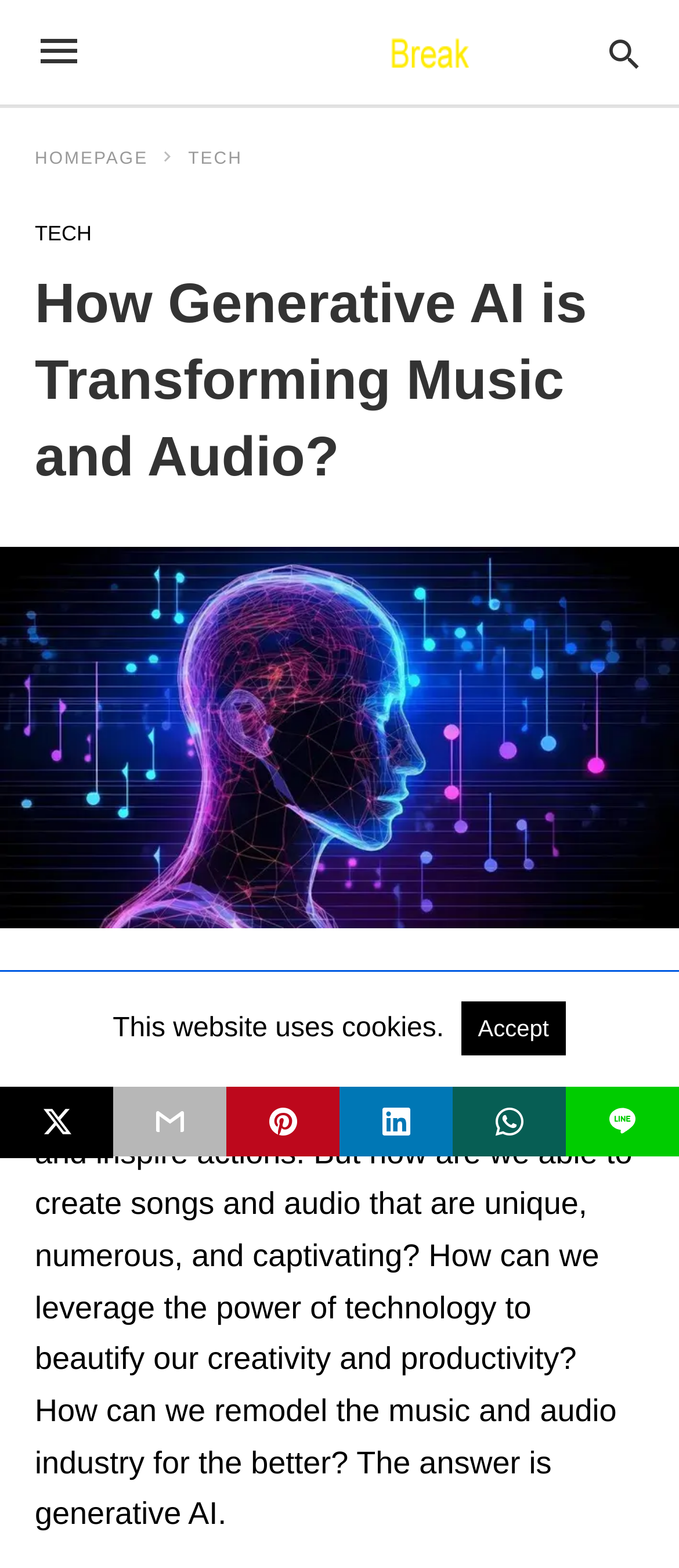Can you show the bounding box coordinates of the region to click on to complete the task described in the instruction: "View July 2017 archives"?

None